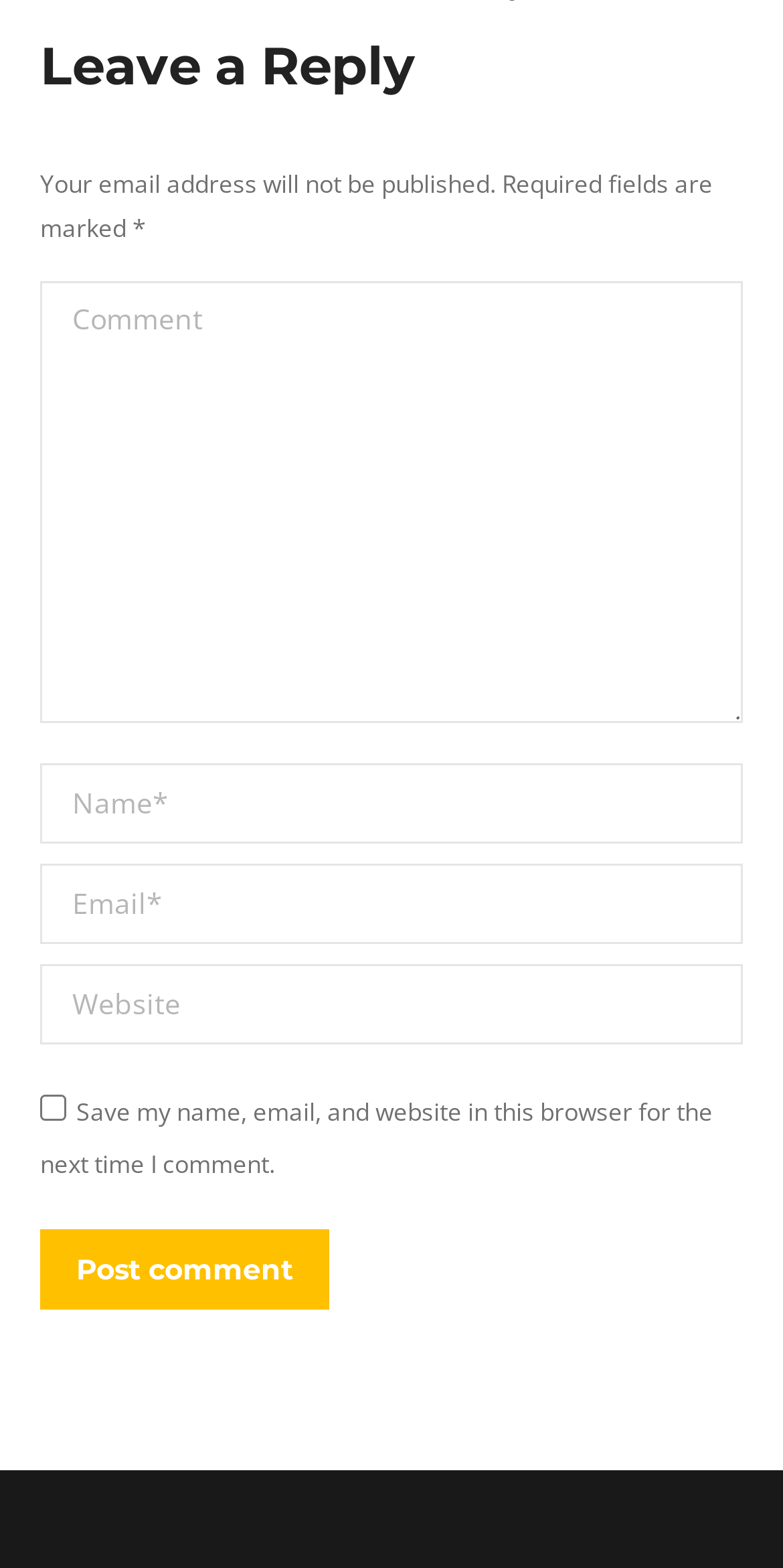Bounding box coordinates should be provided in the format (top-left x, top-left y, bottom-right x, bottom-right y) with all values between 0 and 1. Identify the bounding box for this UI element: Allow all

None